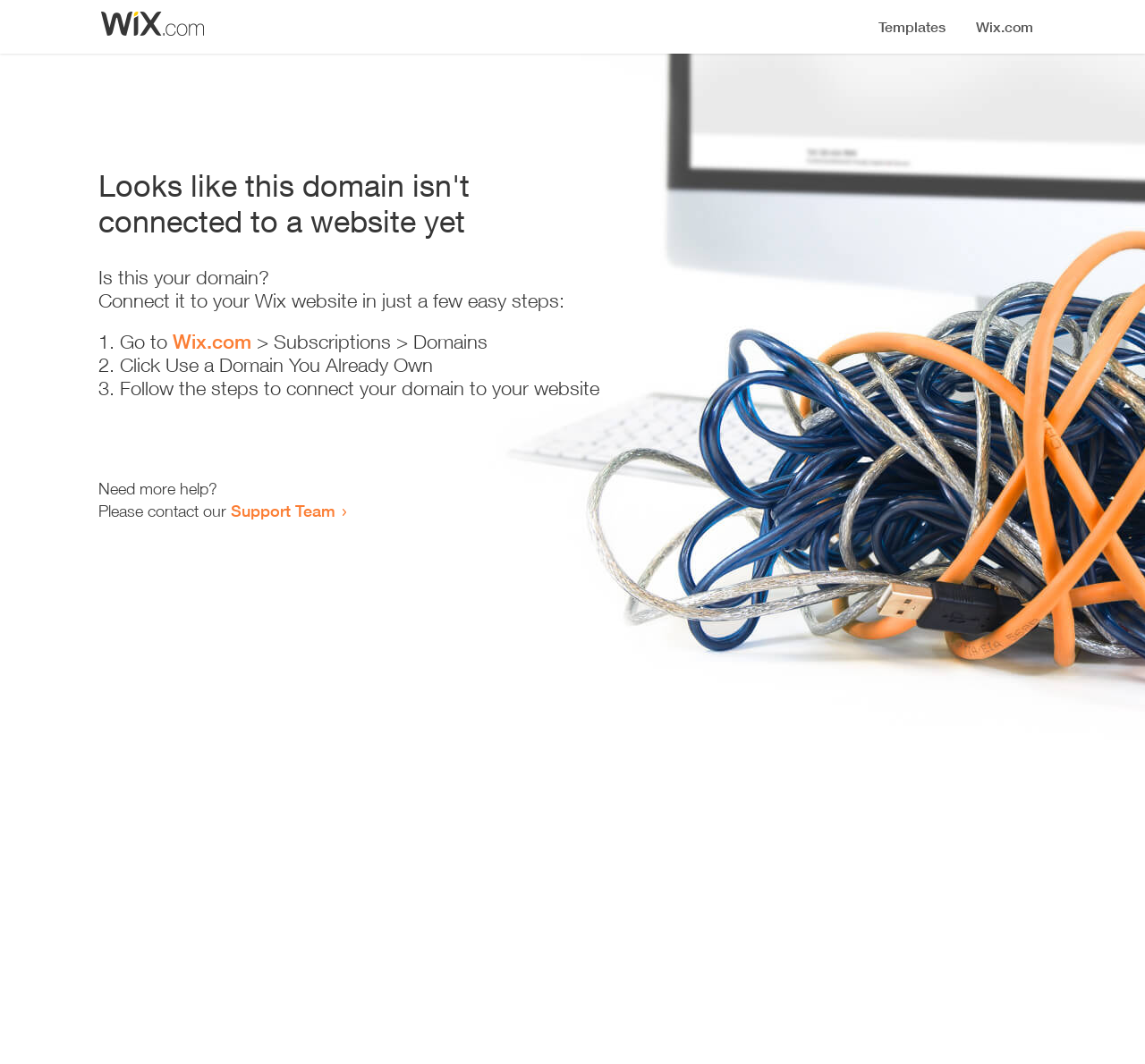Please find and report the primary heading text from the webpage.

Looks like this domain isn't
connected to a website yet